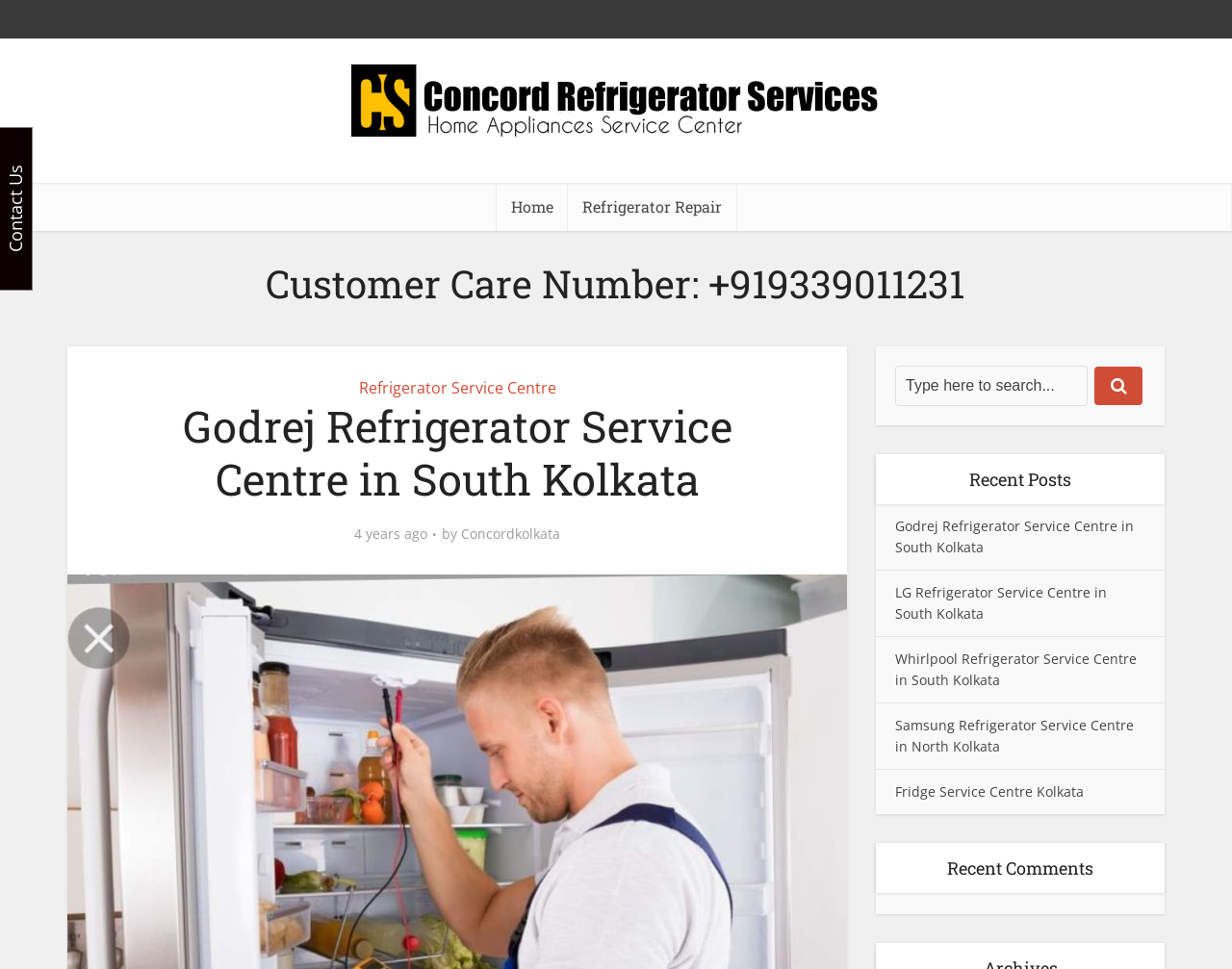What is the customer care number?
Respond to the question with a well-detailed and thorough answer.

The customer care number can be found in the heading element on the webpage, which is 'Customer Care Number: +919339011231'.